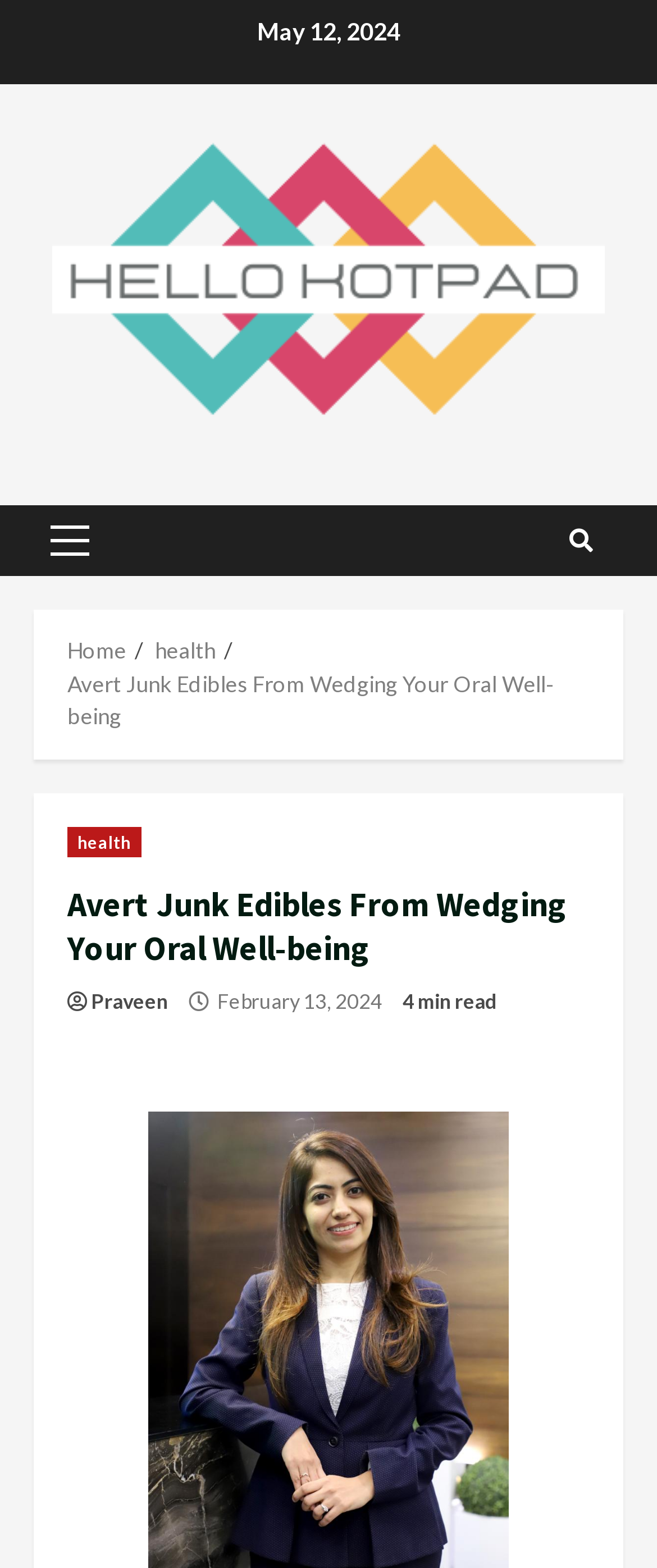Extract the bounding box coordinates for the described element: "Primary Menu". The coordinates should be represented as four float numbers between 0 and 1: [left, top, right, bottom].

[0.051, 0.322, 0.162, 0.367]